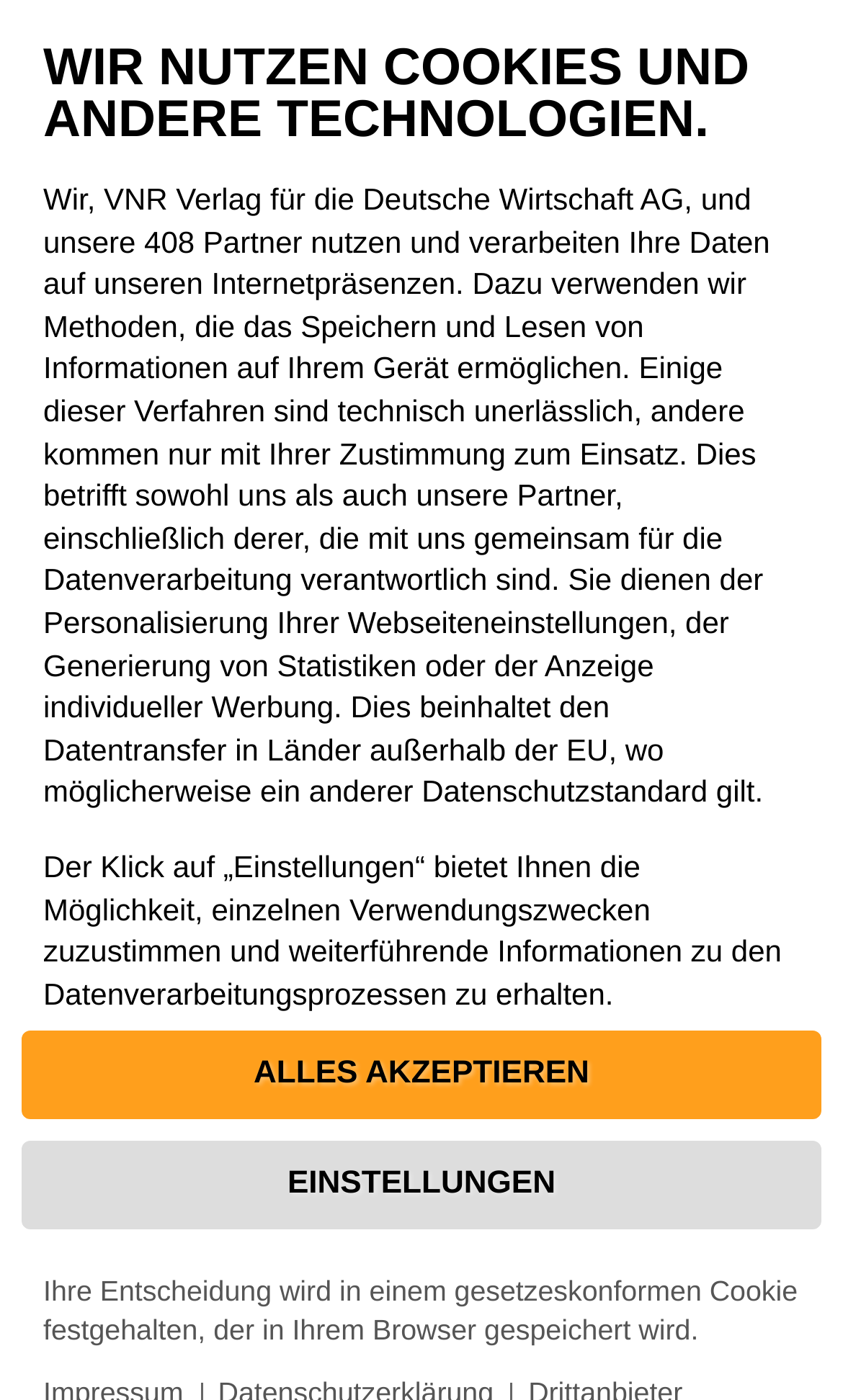What is the topic of the article?
Please describe in detail the information shown in the image to answer the question.

I inferred the topic by reading the static text elements on the webpage, which mention 'interkulturellen Small Talk am Telefon in der Weihnachtszeit' and 'How to make intercultural small talk on the phone at Christmas'.